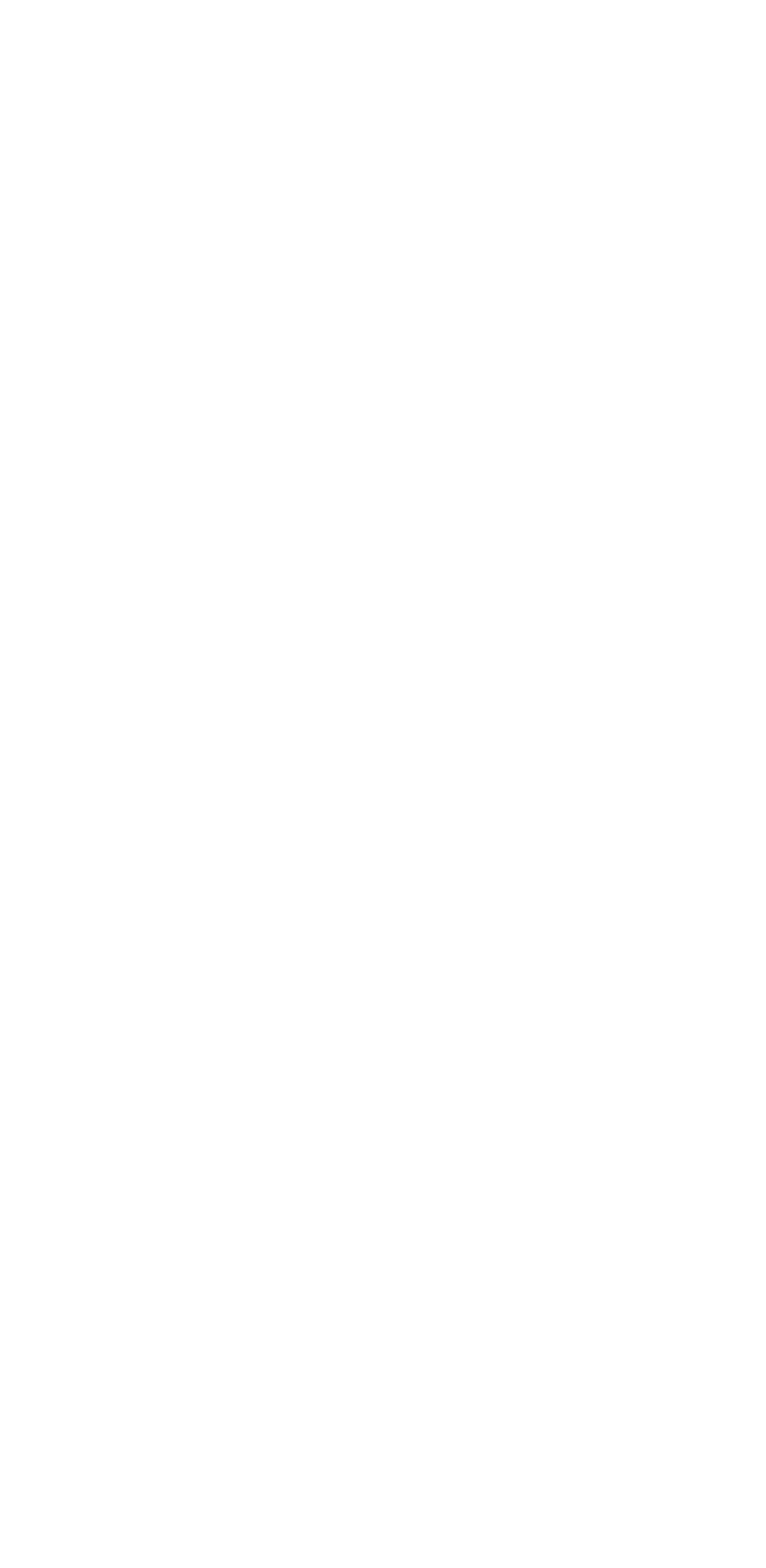Locate the UI element described by Twitter and provide its bounding box coordinates. Use the format (top-left x, top-left y, bottom-right x, bottom-right y) with all values as floating point numbers between 0 and 1.

[0.077, 0.792, 0.245, 0.812]